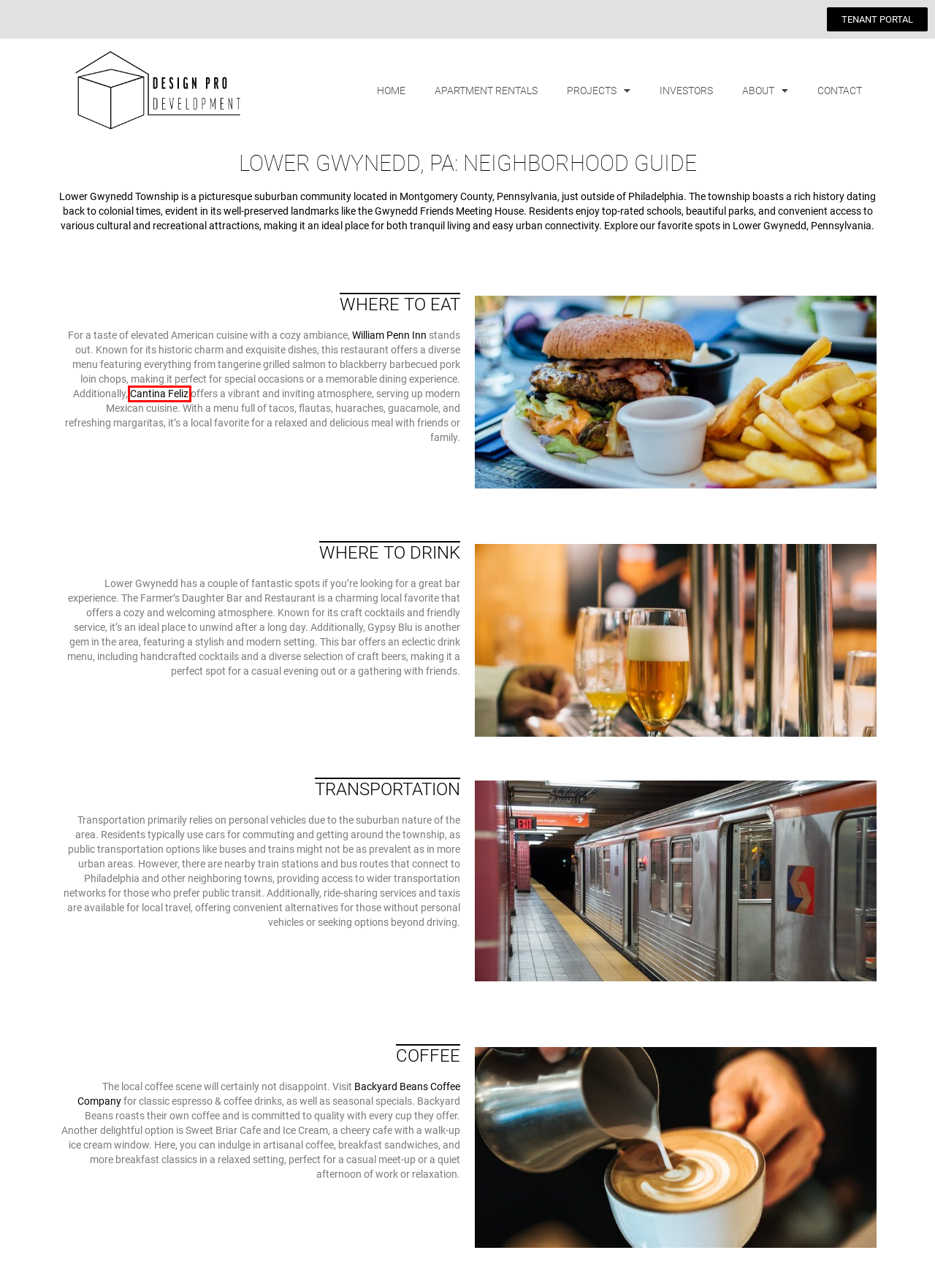Given a screenshot of a webpage featuring a red bounding box, identify the best matching webpage description for the new page after the element within the red box is clicked. Here are the options:
A. Investors - Design Pro Development - Best Real Estate in Philadelphia
B. Design Pro Development | Best Real Estate Team in Philadelphia
C. Contact - Design Pro Development - Best Real Estate Team in Philadelphia
D. Design Pro Development LLC
E. Apartments for Rent in Philadelphia, PA | Design Pro Development
F. Featured Projects | Real Estate Development in Philadelphia | Design Pro
G. About Us - Design Pro Development - Real Estate in Philadelphia
H. Cantina Feliz | Modern Mexican Restaurant | Fort Washington & Fairmount

H